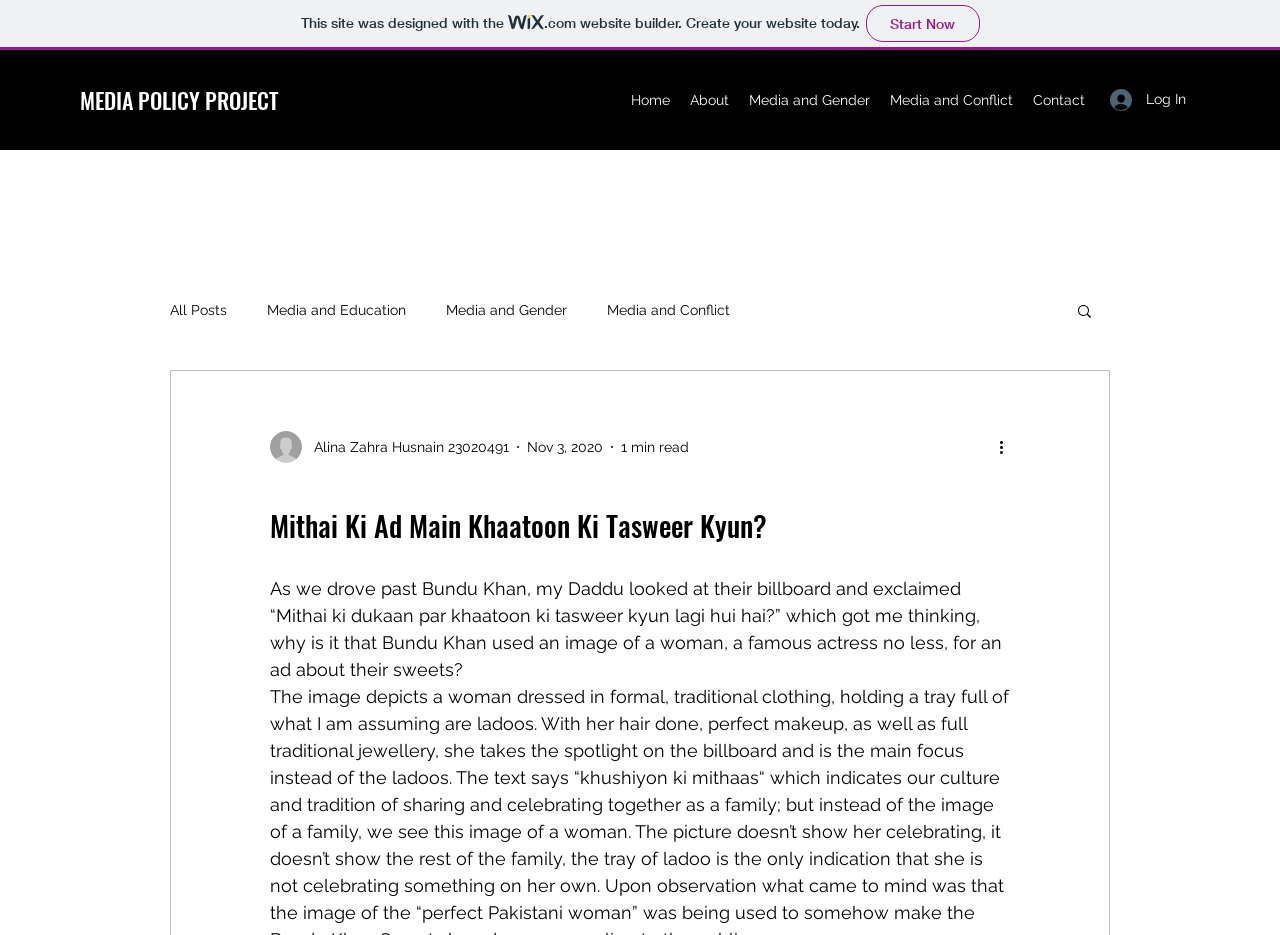Determine the primary headline of the webpage.

Mithai Ki Ad Main Khaatoon Ki Tasweer Kyun?